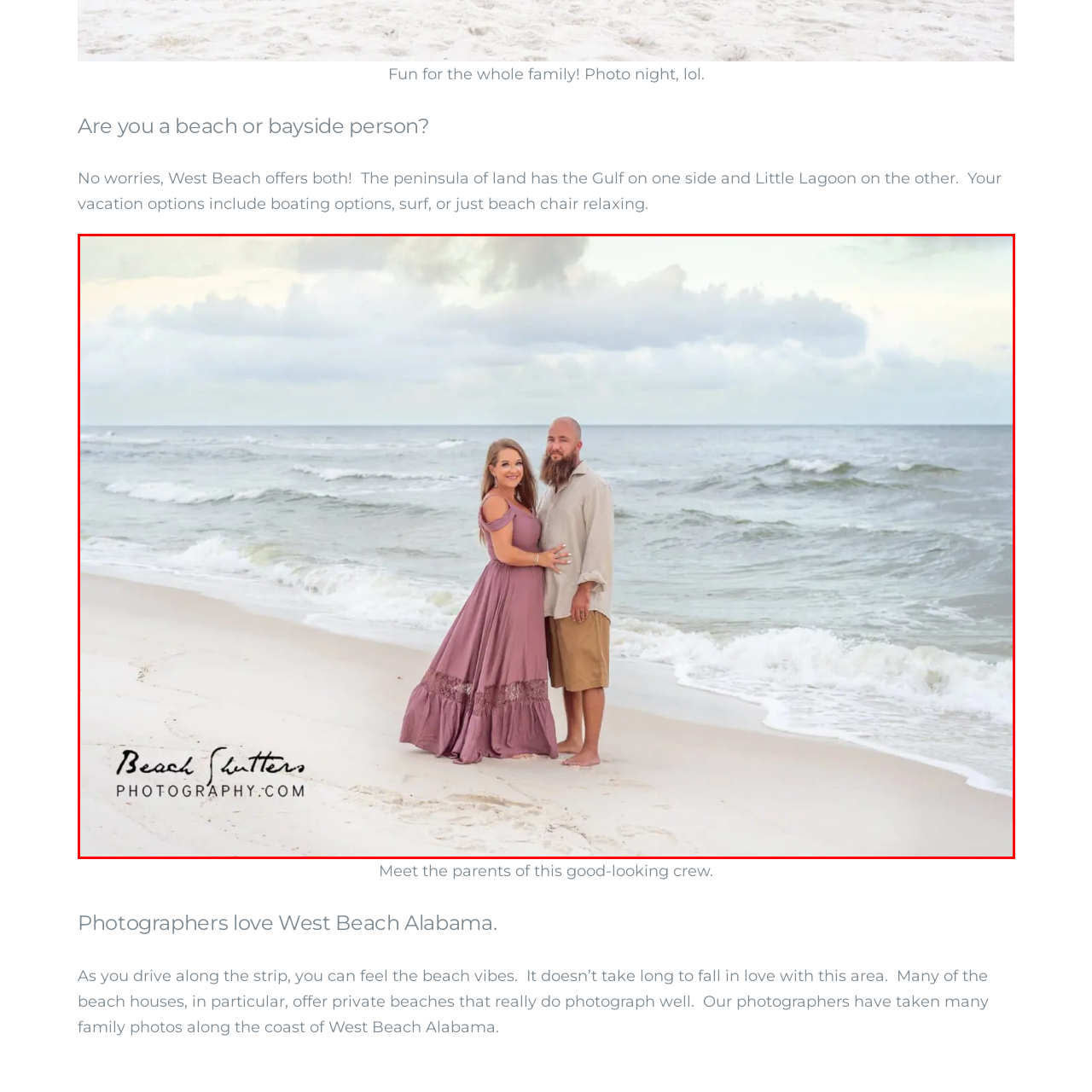Describe the scene captured within the highlighted red boundary in great detail.

A couple enjoys a romantic moment on the sandy shores of West Beach, Alabama. The woman stands gracefully in a flowing, lavender dress with delicate details, while the man, sporting a casual beige shirt and tan shorts, holds her gently. Behind them, the ocean waves softly lap at the shoreline, reflecting the tranquil hues of the sky filled with scattered clouds. This scene captures the essence of a perfect beach day, highlighting the area's charm and beauty, ideal for creating lasting memories. Beach Shutters Photography beautifully showcases this intimate moment against the stunning coastal backdrop.